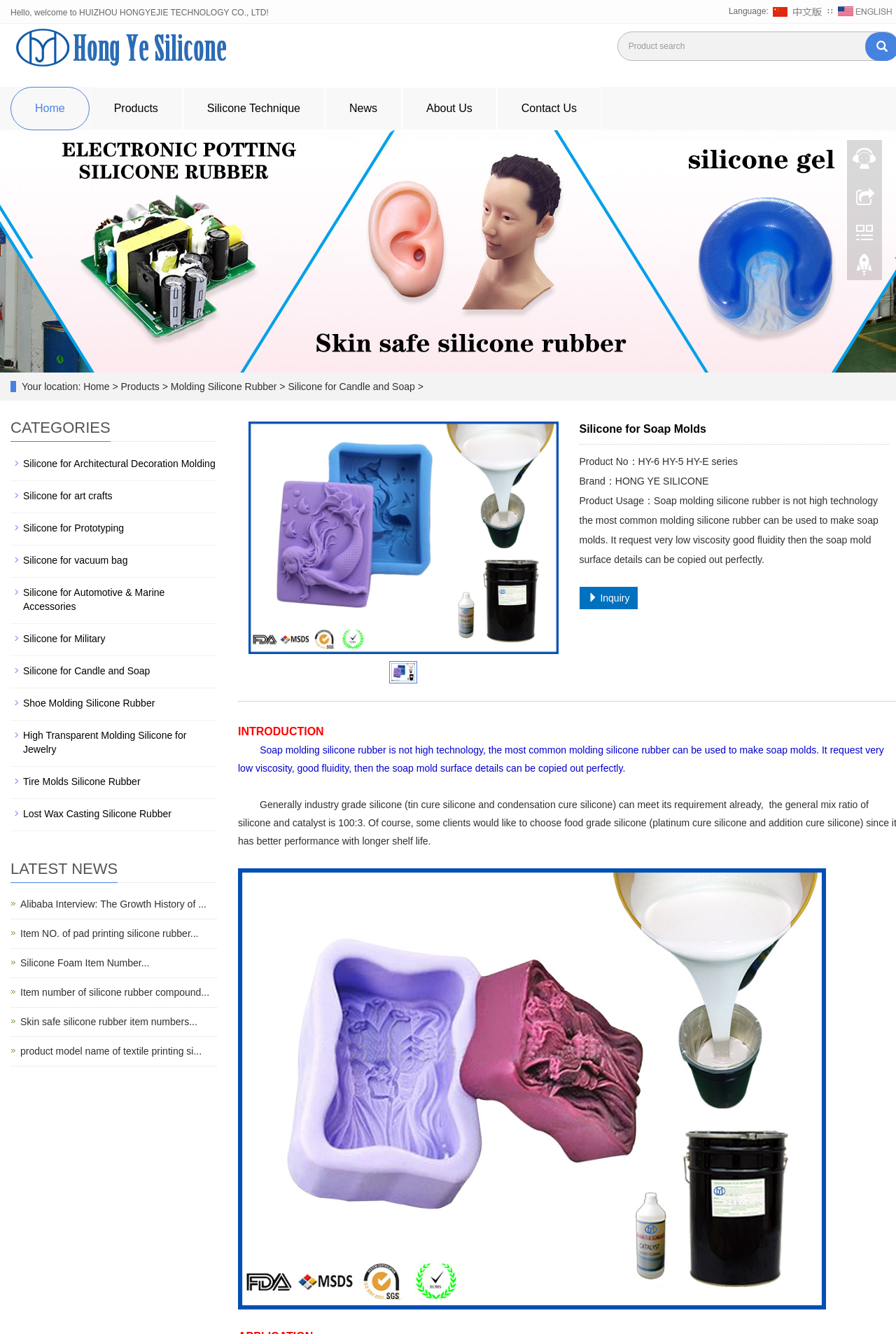Locate the bounding box coordinates of the element you need to click to accomplish the task described by this instruction: "Search for products".

[0.69, 0.024, 0.966, 0.045]